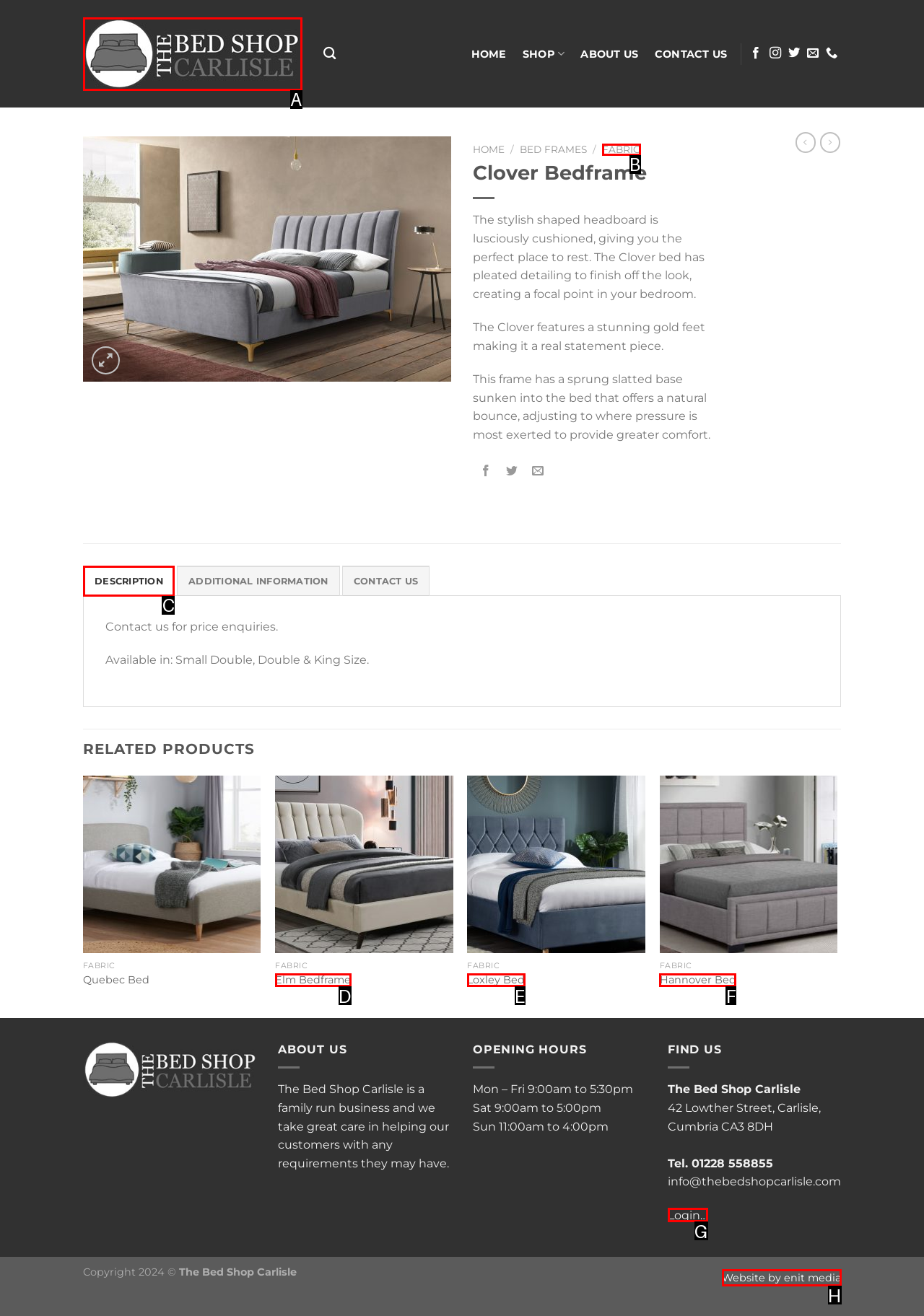Identify the letter of the option to click in order to Go to the 'DESCRIPTION' tab. Answer with the letter directly.

C